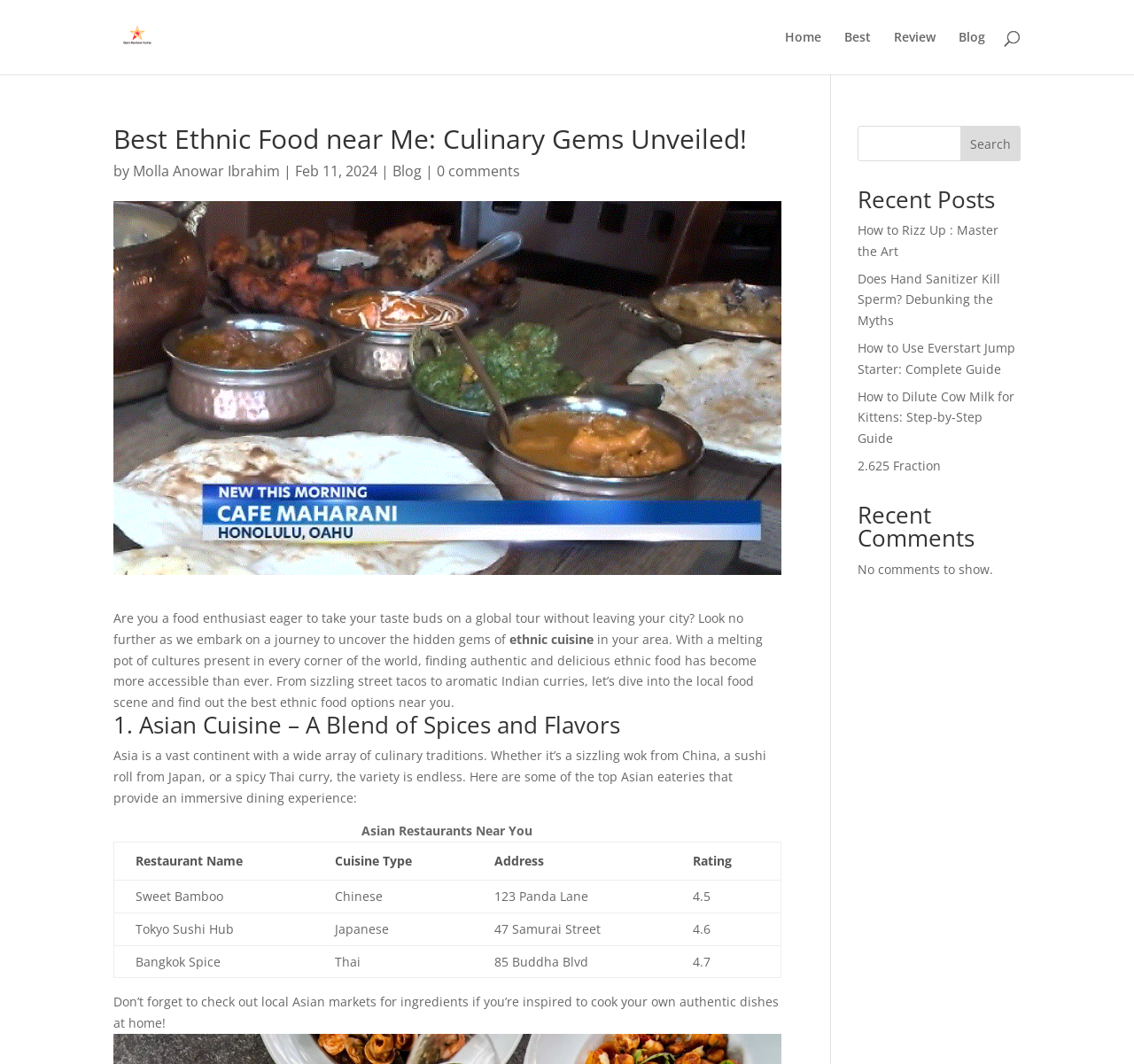Please give a succinct answer to the question in one word or phrase:
What is the author of this article?

Molla Anowar Ibrahim